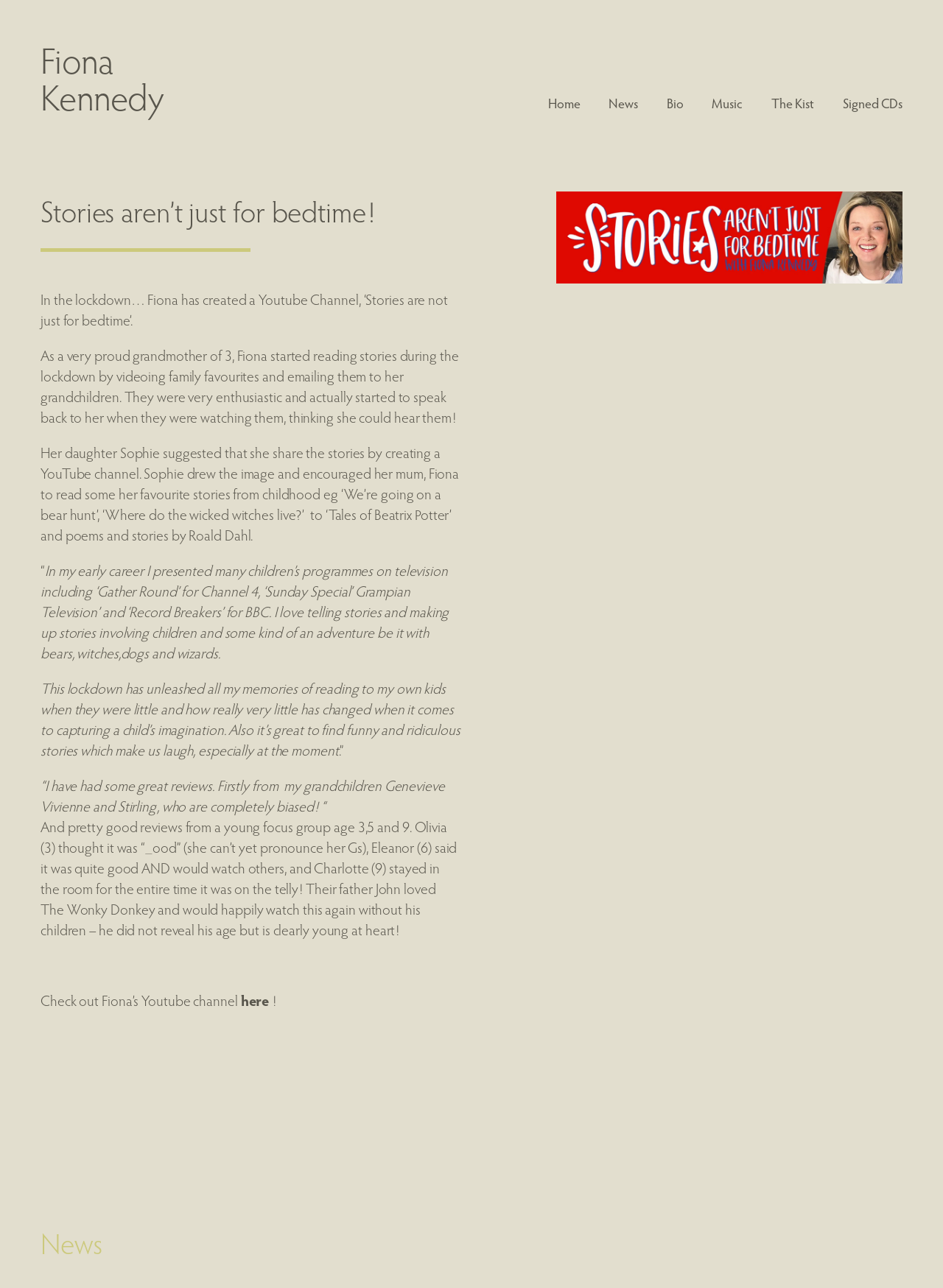Provide a thorough summary of the webpage.

The webpage is about Fiona Kennedy, a songwriter, singer, and broadcaster, who has created a YouTube channel called "Stories are not just for bedtime!" during the lockdown. At the top of the page, there is a heading with the channel's name, followed by a horizontal separator. Below the separator, there is a brief introduction to Fiona's YouTube channel, explaining how she started reading stories to her grandchildren during the lockdown and eventually created a channel with the encouragement of her daughter Sophie.

The main content of the page is a series of paragraphs that describe Fiona's experience of creating the YouTube channel. The text is divided into several sections, each describing a different aspect of Fiona's journey, including her early career in television, her love of storytelling, and the feedback she received from her grandchildren and a young focus group.

On the top-right side of the page, there is a navigation menu with links to different sections of the website, including "Home", "News", "Bio", "Music", "The Kist", and "Signed CDs". The links are arranged horizontally, with "Home" on the left and "Signed CDs" on the right.

At the bottom of the page, there is a call-to-action, encouraging visitors to check out Fiona's YouTube channel, with a link to the channel labeled "here".